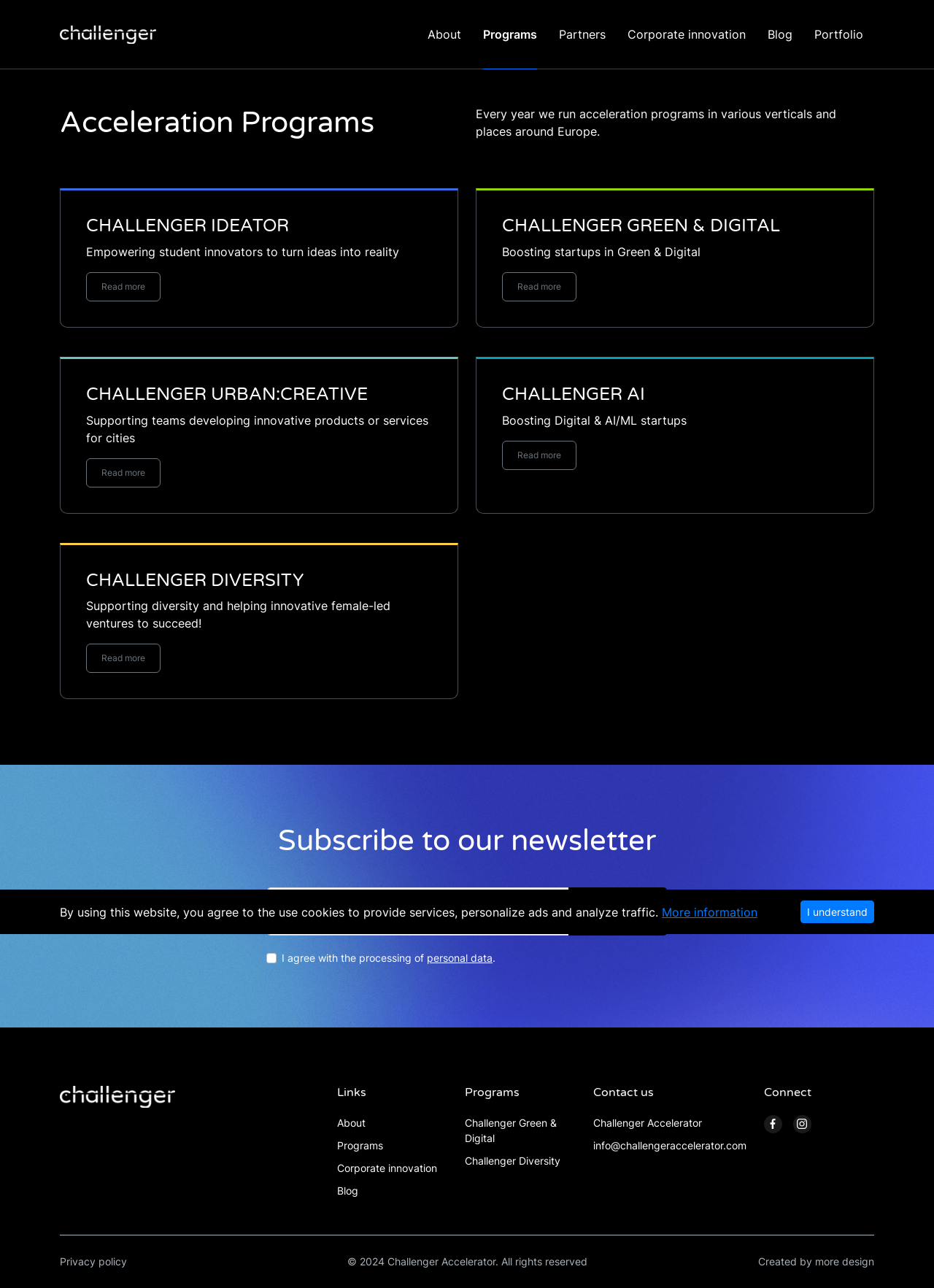Determine the bounding box of the UI component based on this description: "Home". The bounding box coordinates should be four float values between 0 and 1, i.e., [left, top, right, bottom].

None